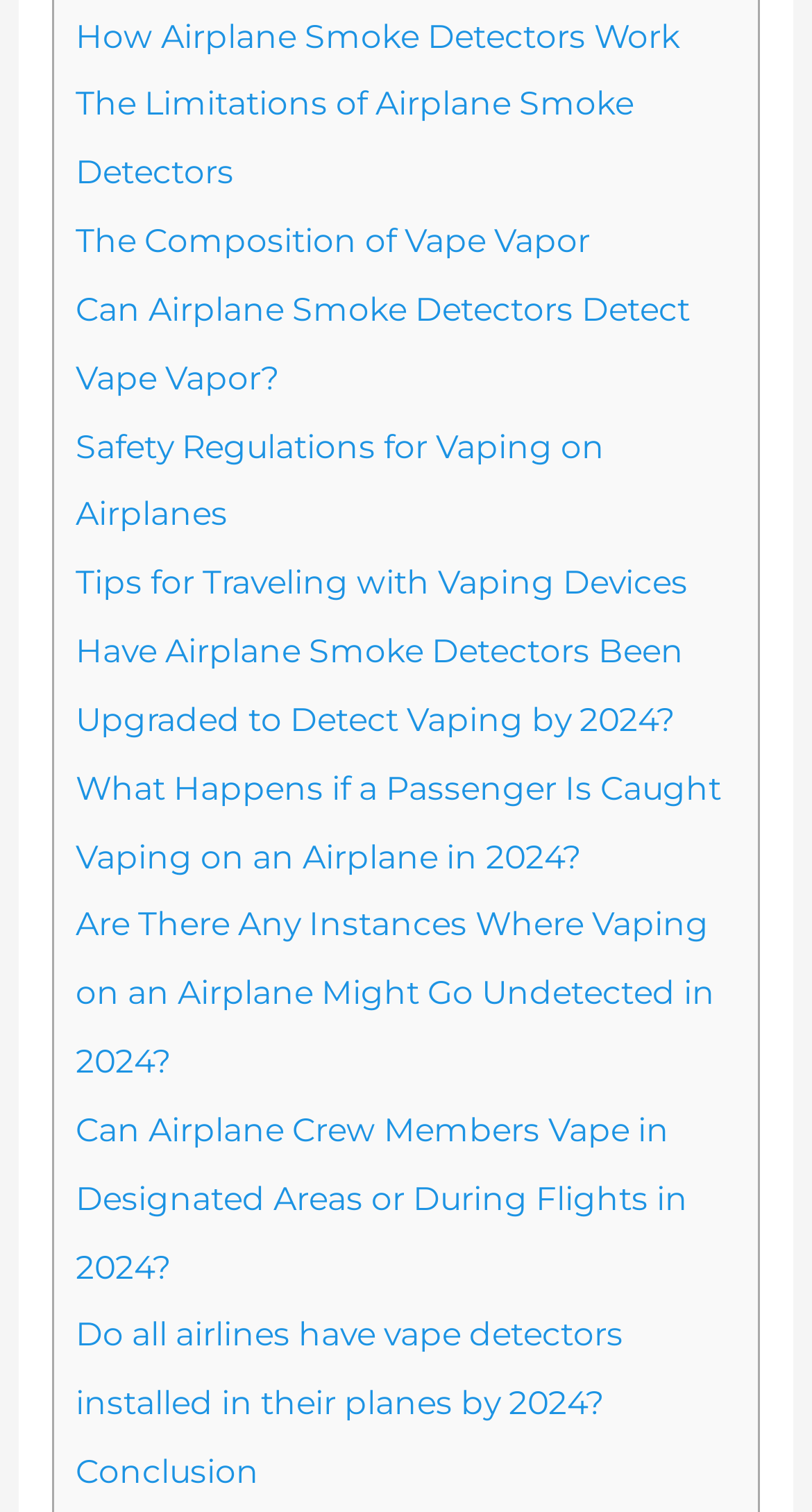Please specify the bounding box coordinates of the clickable region to carry out the following instruction: "Read about how airplane smoke detectors work". The coordinates should be four float numbers between 0 and 1, in the format [left, top, right, bottom].

[0.093, 0.011, 0.837, 0.037]